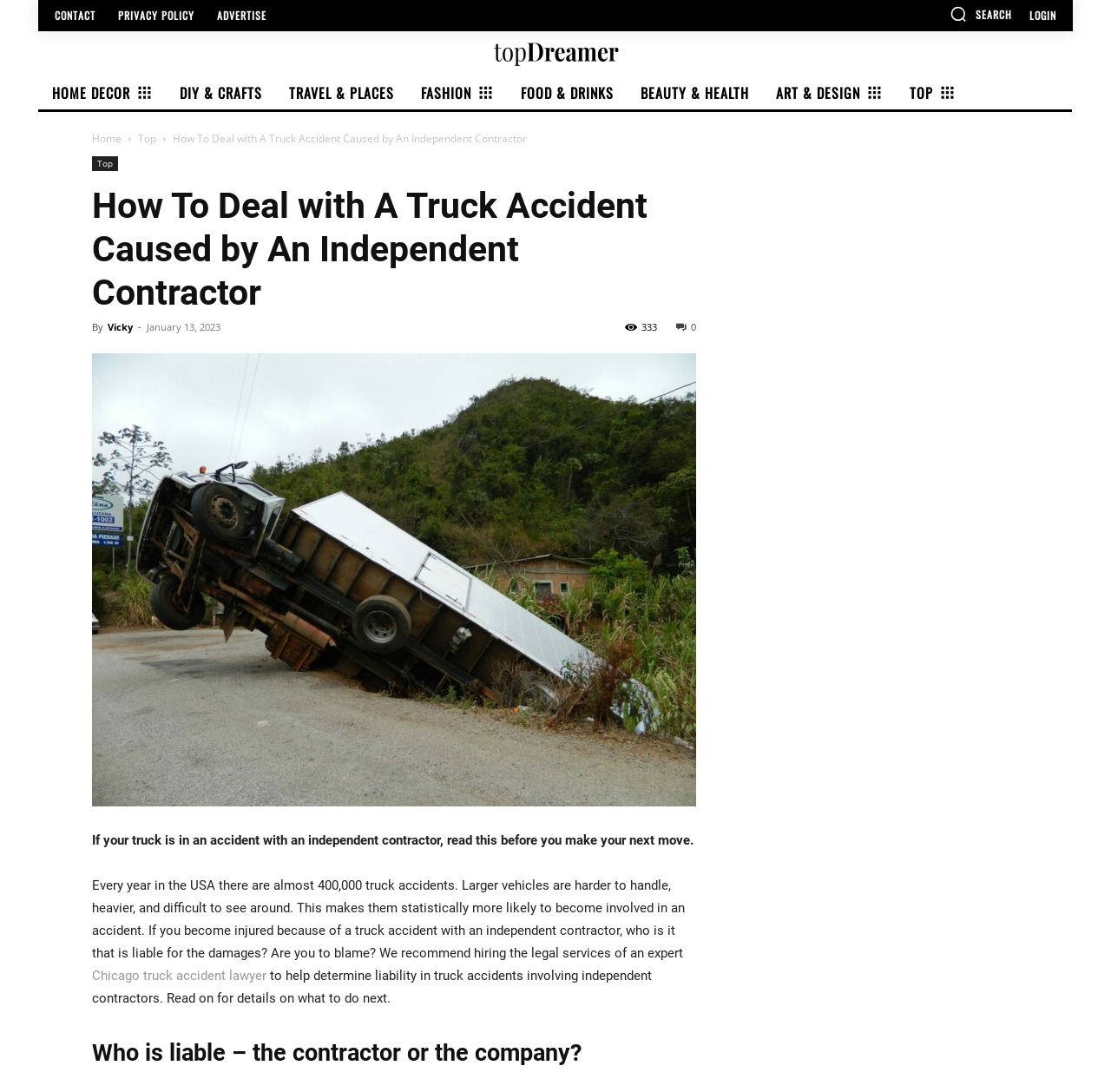Bounding box coordinates are to be given in the format (top-left x, top-left y, bottom-right x, bottom-right y). All values must be floating point numbers between 0 and 1. Provide the bounding box coordinate for the UI element described as: Search

[0.855, 0.005, 0.911, 0.021]